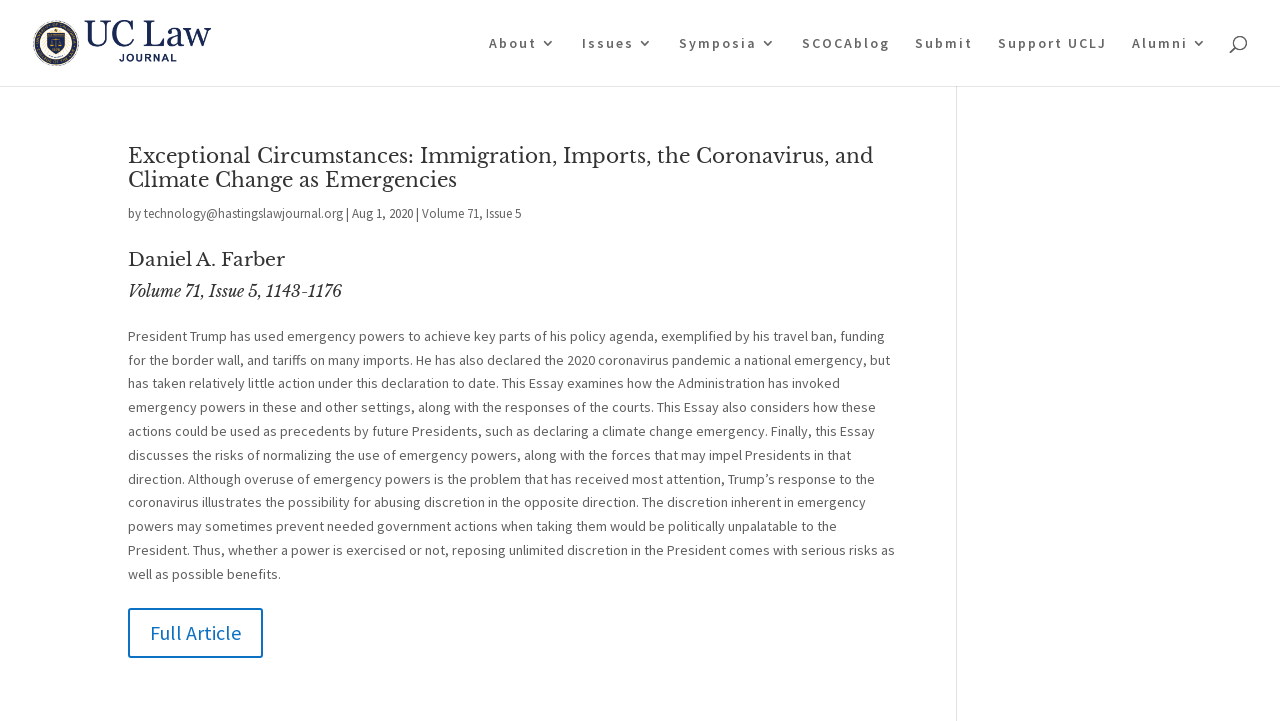Locate and provide the bounding box coordinates for the HTML element that matches this description: "alt="UC Law Journal"".

[0.026, 0.045, 0.137, 0.07]